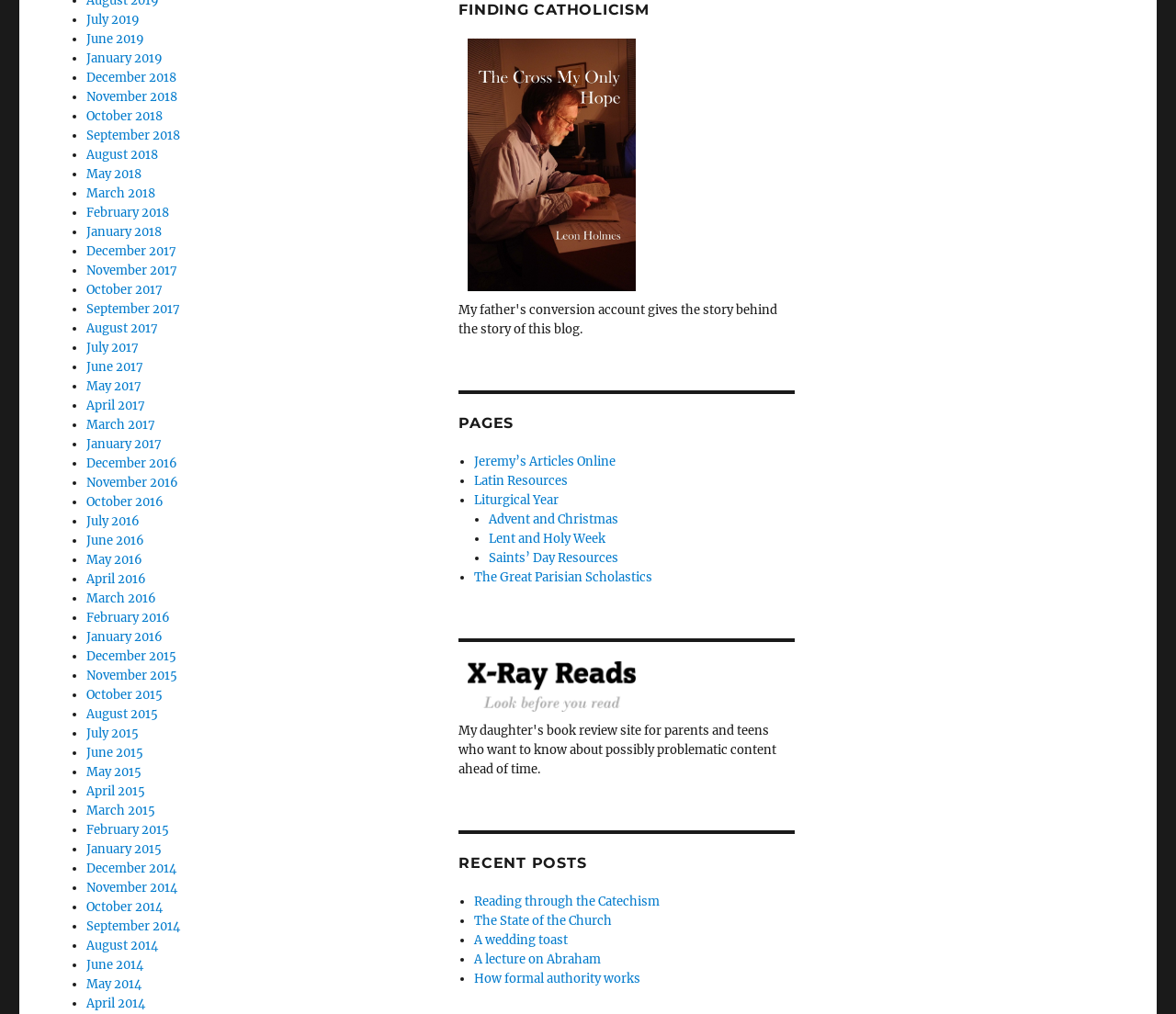Determine the bounding box coordinates of the target area to click to execute the following instruction: "Open December 2016."

[0.073, 0.449, 0.15, 0.464]